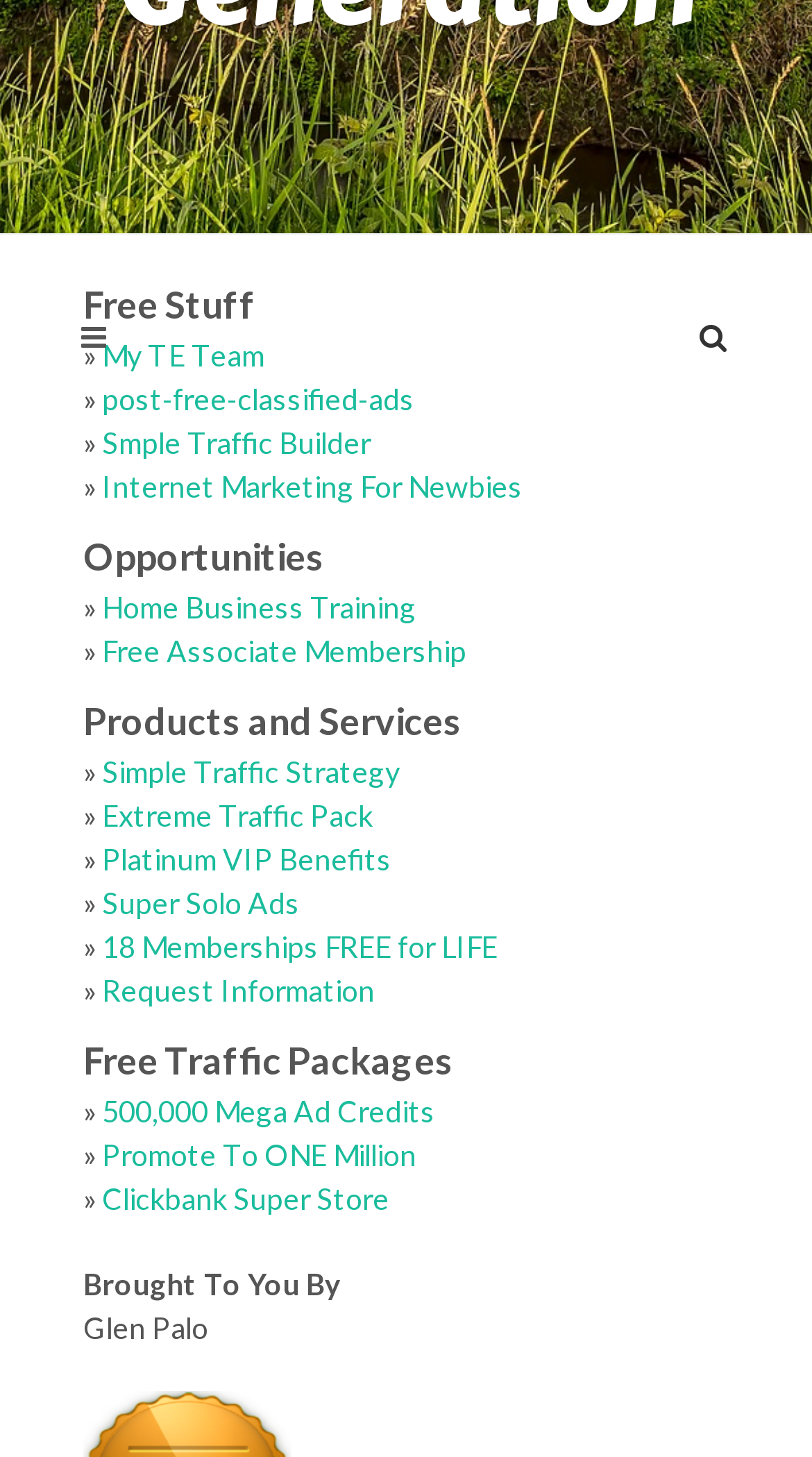Provide a one-word or one-phrase answer to the question:
What is the last link on the webpage?

Clickbank Super Store